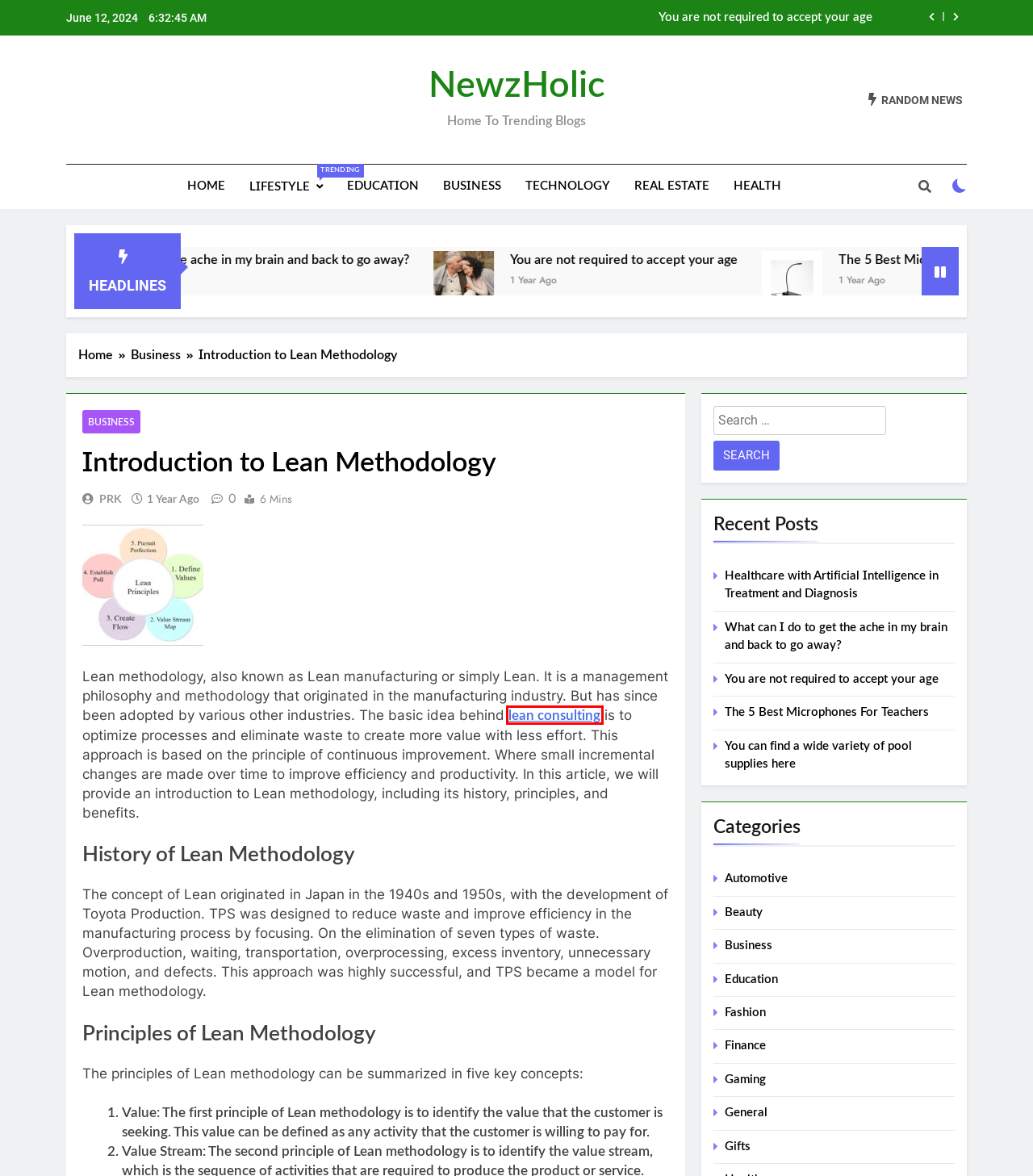You are presented with a screenshot of a webpage that includes a red bounding box around an element. Determine which webpage description best matches the page that results from clicking the element within the red bounding box. Here are the candidates:
A. Photo Crop App: The Ultimate Video Trimmer - NewzHolic
B. Right Ways to Learn About Sell My House Fast Grand Prairie - NewzHolic
C. Lifestyle Archives - NewzHolic
D. Lean Consulting Toronto & USA - Business Consulting Toronto
E. You are not required to accept your age - NewzHolic
F. Back Pain
G. PRK, Author at NewzHolic
H. The 5 Best Microphones For Teachers - NewzHolic

D